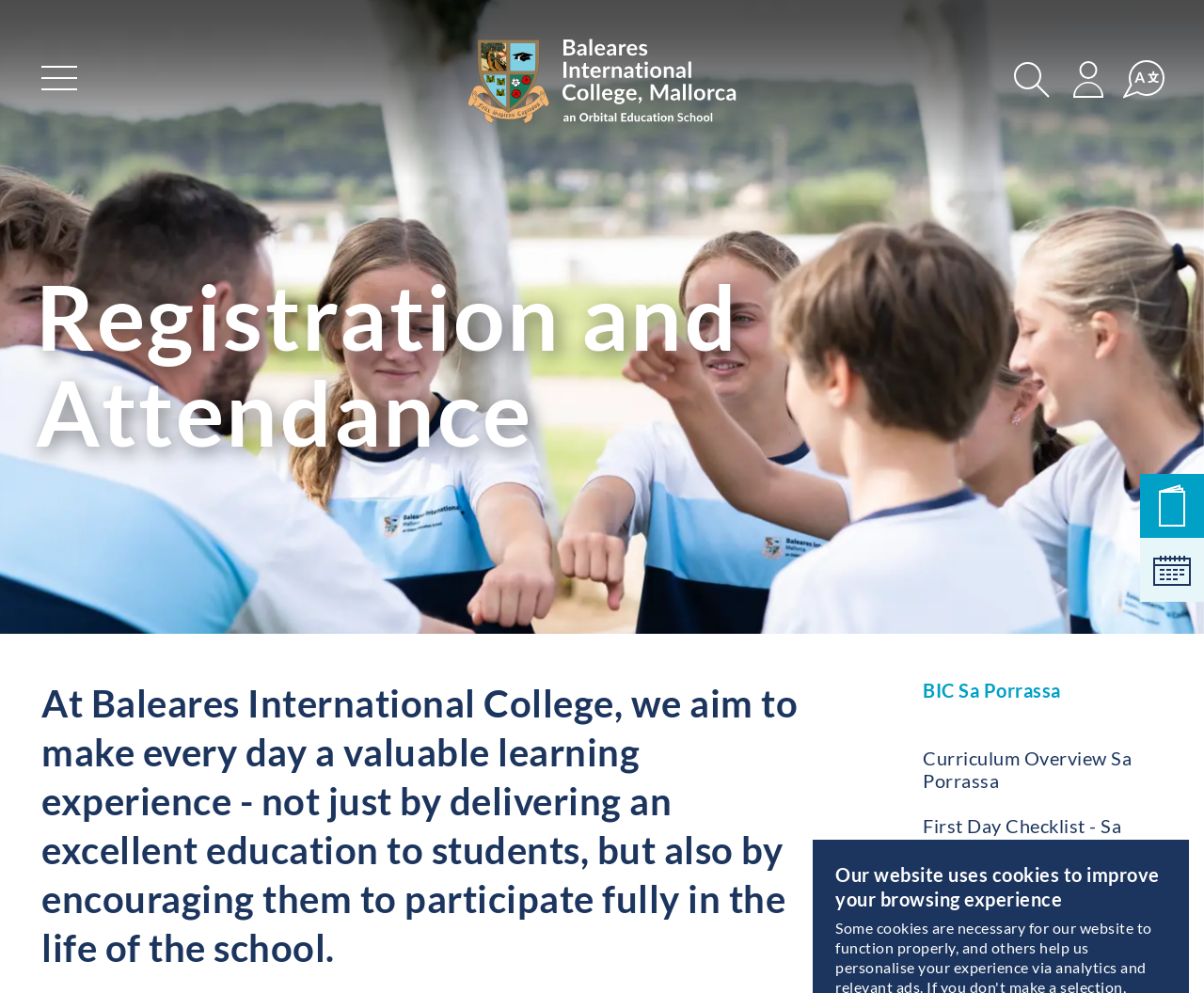What is the name of the school's curriculum overview page?
Using the information from the image, provide a comprehensive answer to the question.

I looked for the link elements related to the school's curriculum and found the link with the text 'Curriculum Overview Sa Porrassa'.